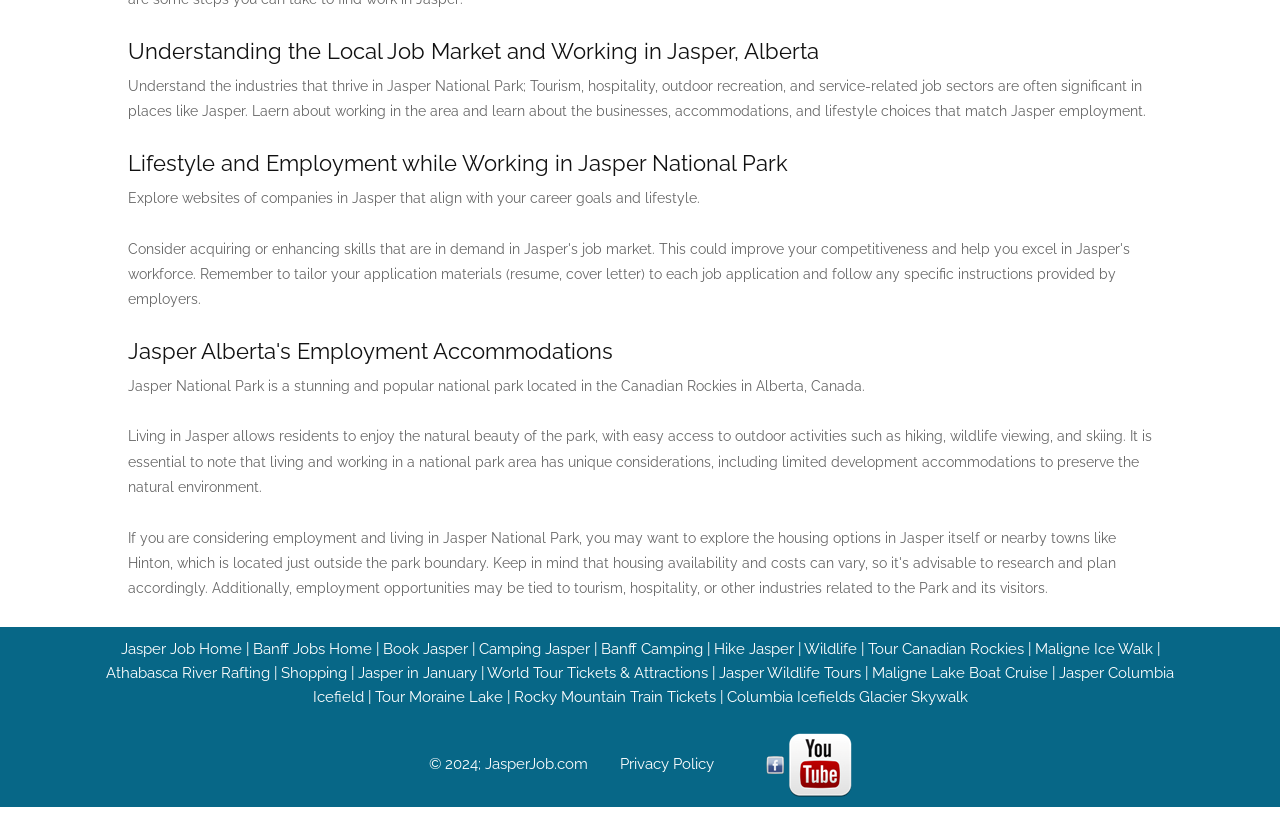Locate the bounding box coordinates of the element to click to perform the following action: 'Add to cart'. The coordinates should be given as four float values between 0 and 1, in the form of [left, top, right, bottom].

None